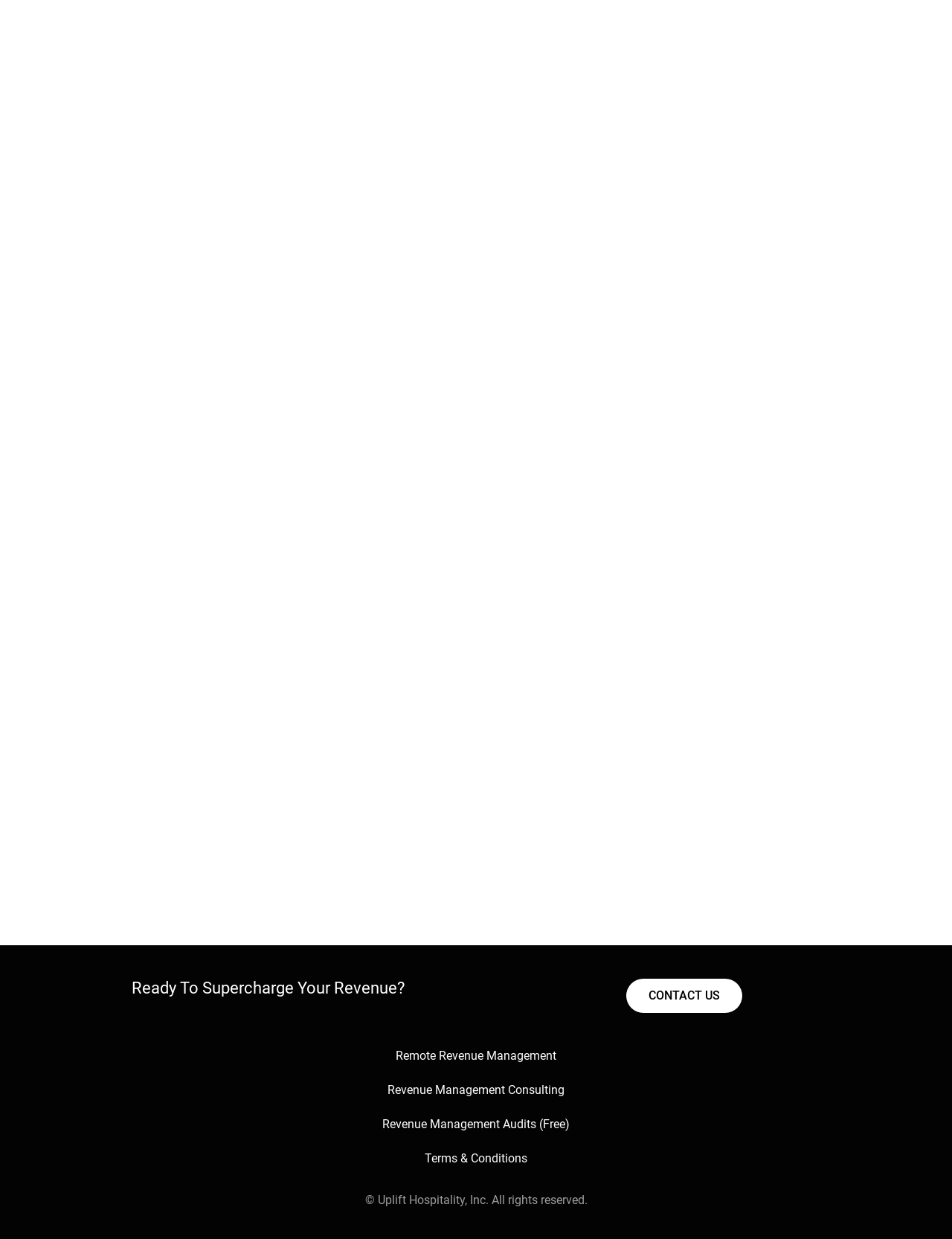Provide a short answer using a single word or phrase for the following question: 
What is the purpose of the 'Terms & Conditions' link?

To provide legal information